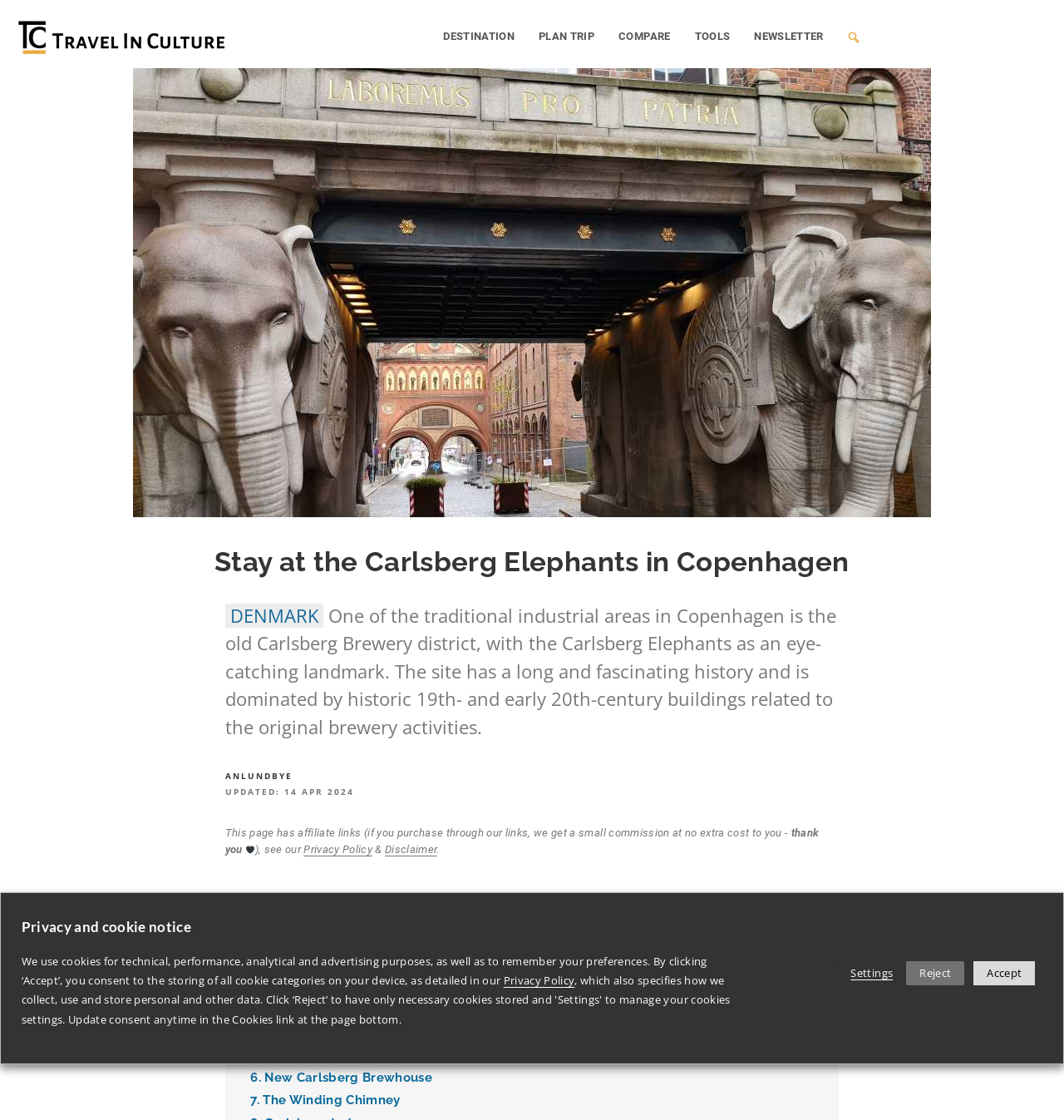Locate the bounding box of the user interface element based on this description: "7. The Winding Chimney".

[0.235, 0.976, 0.376, 0.989]